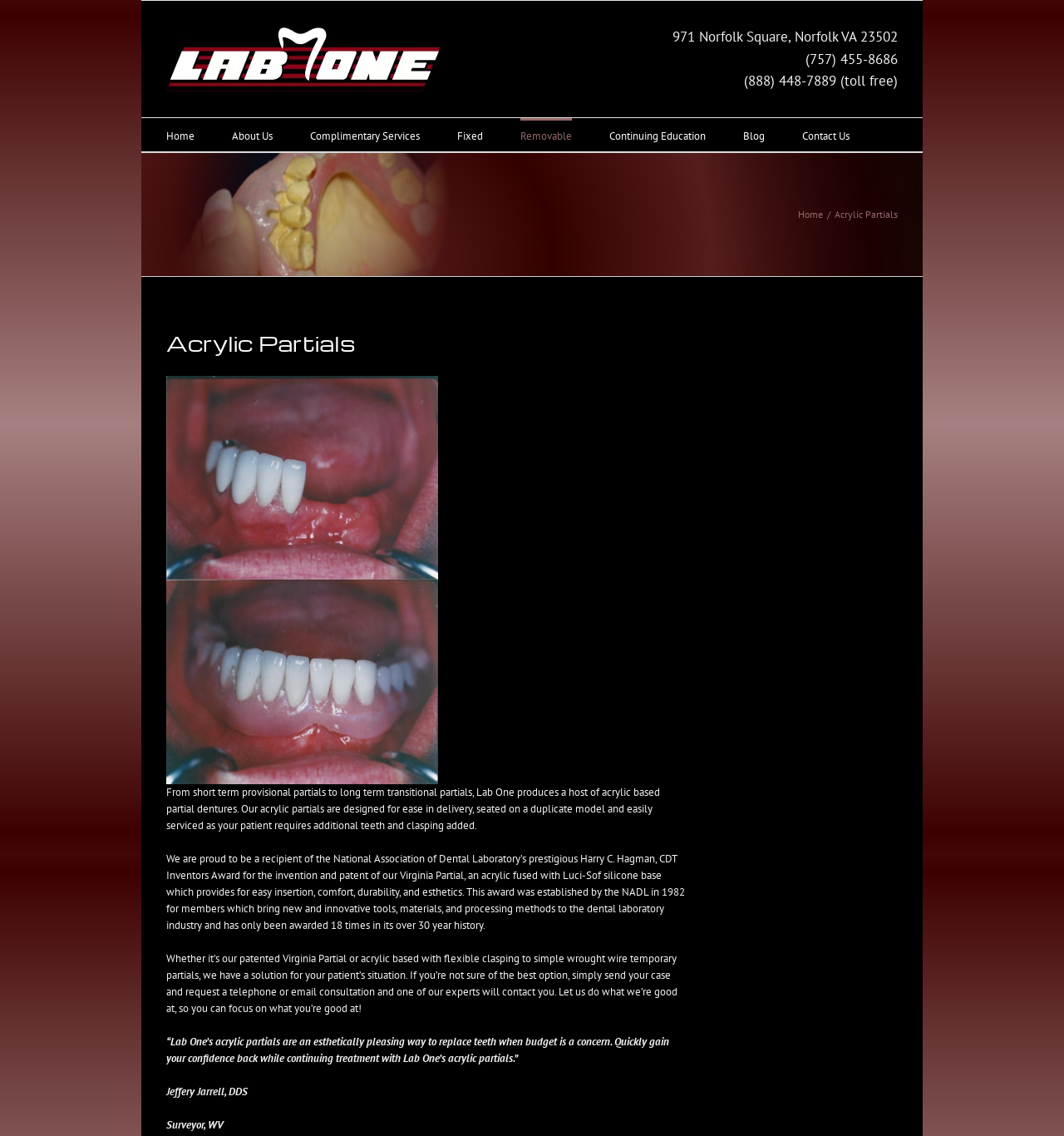Please specify the bounding box coordinates of the clickable region to carry out the following instruction: "Check out 'MVP Print'". The coordinates should be four float numbers between 0 and 1, in the format [left, top, right, bottom].

None